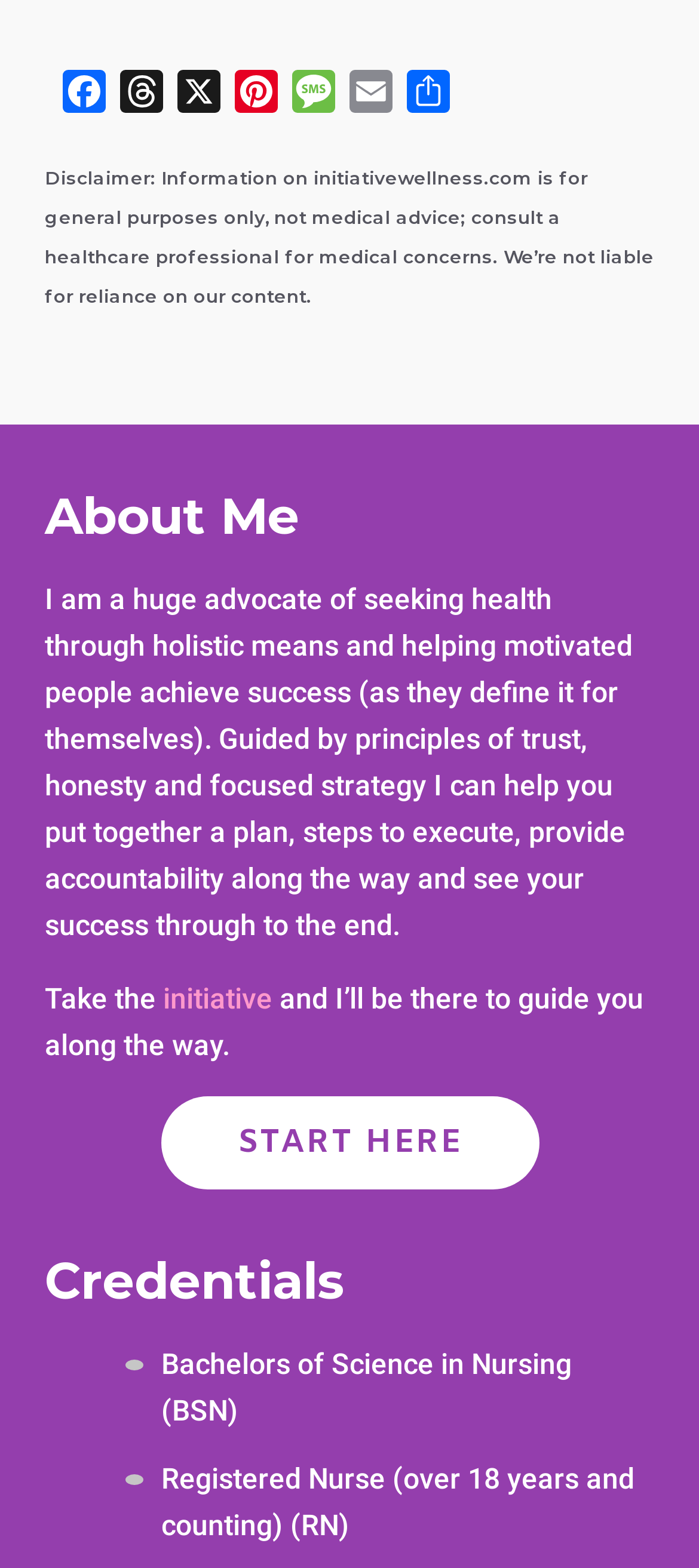Locate the bounding box coordinates for the element described below: "Email". The coordinates must be four float values between 0 and 1, formatted as [left, top, right, bottom].

[0.49, 0.044, 0.572, 0.08]